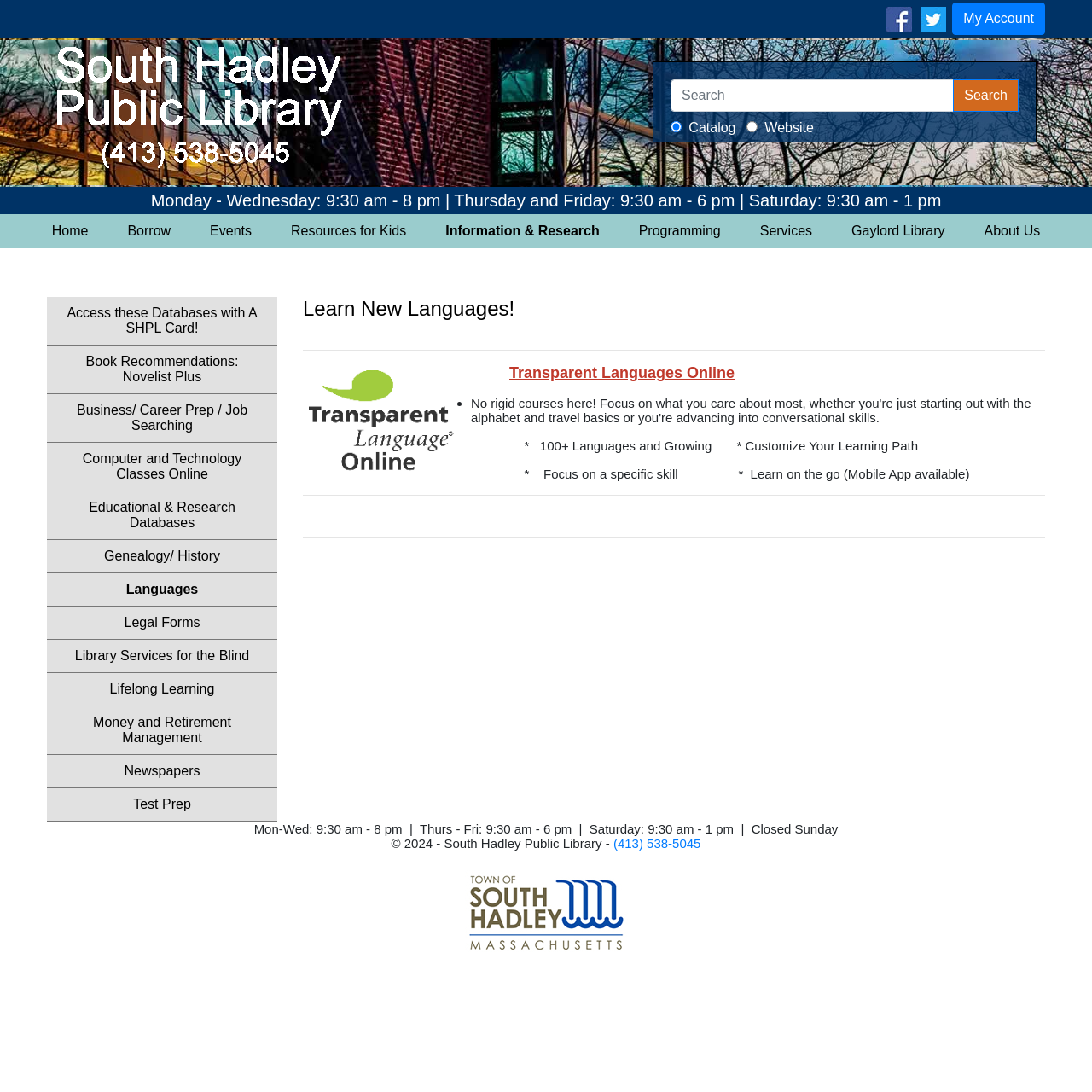Given the element description Money and Retirement Management, predict the bounding box coordinates for the UI element in the webpage screenshot. The format should be (top-left x, top-left y, bottom-right x, bottom-right y), and the values should be between 0 and 1.

[0.043, 0.647, 0.254, 0.691]